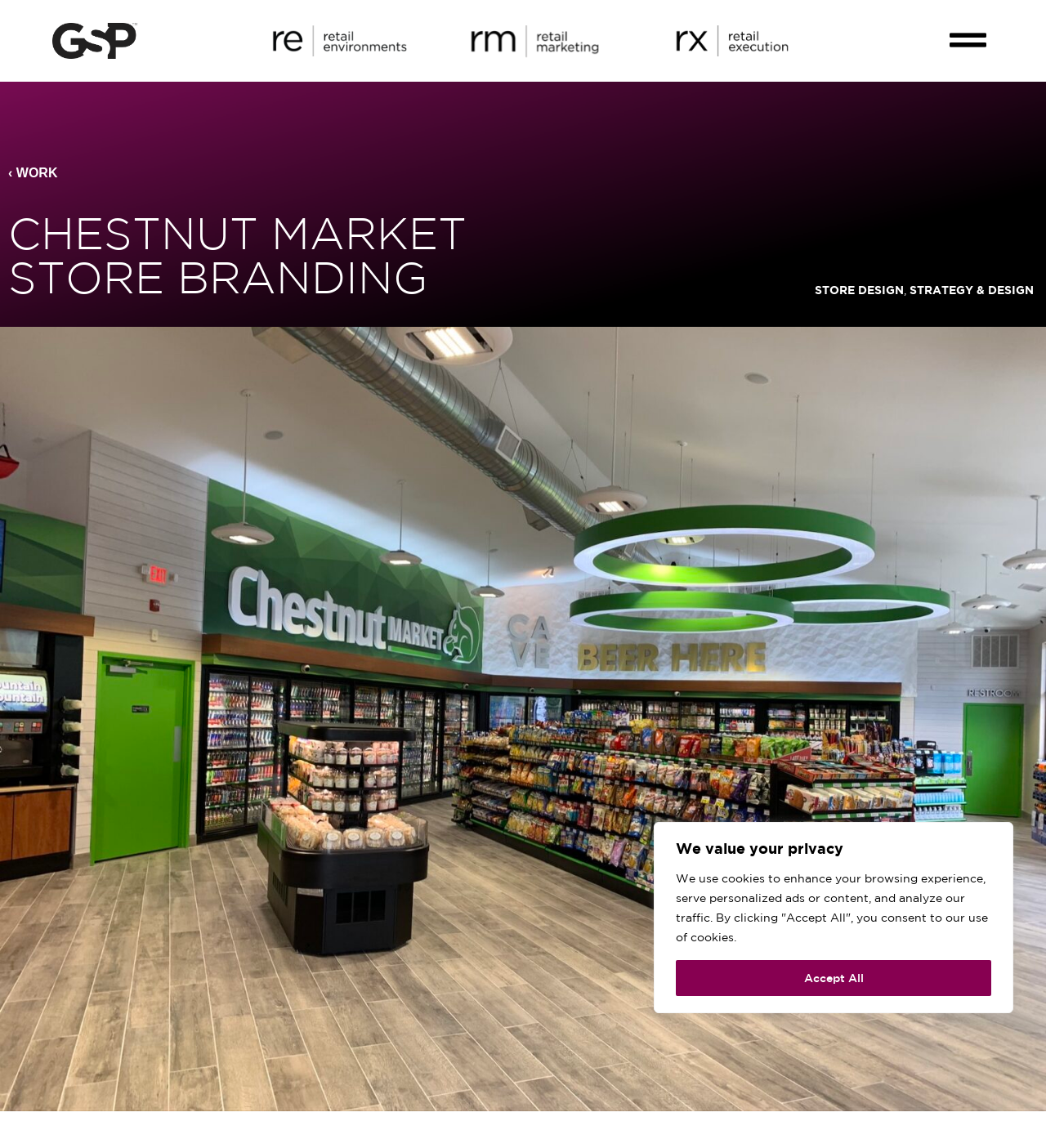Select the bounding box coordinates of the element I need to click to carry out the following instruction: "Go to the WORK page".

[0.008, 0.144, 0.055, 0.157]